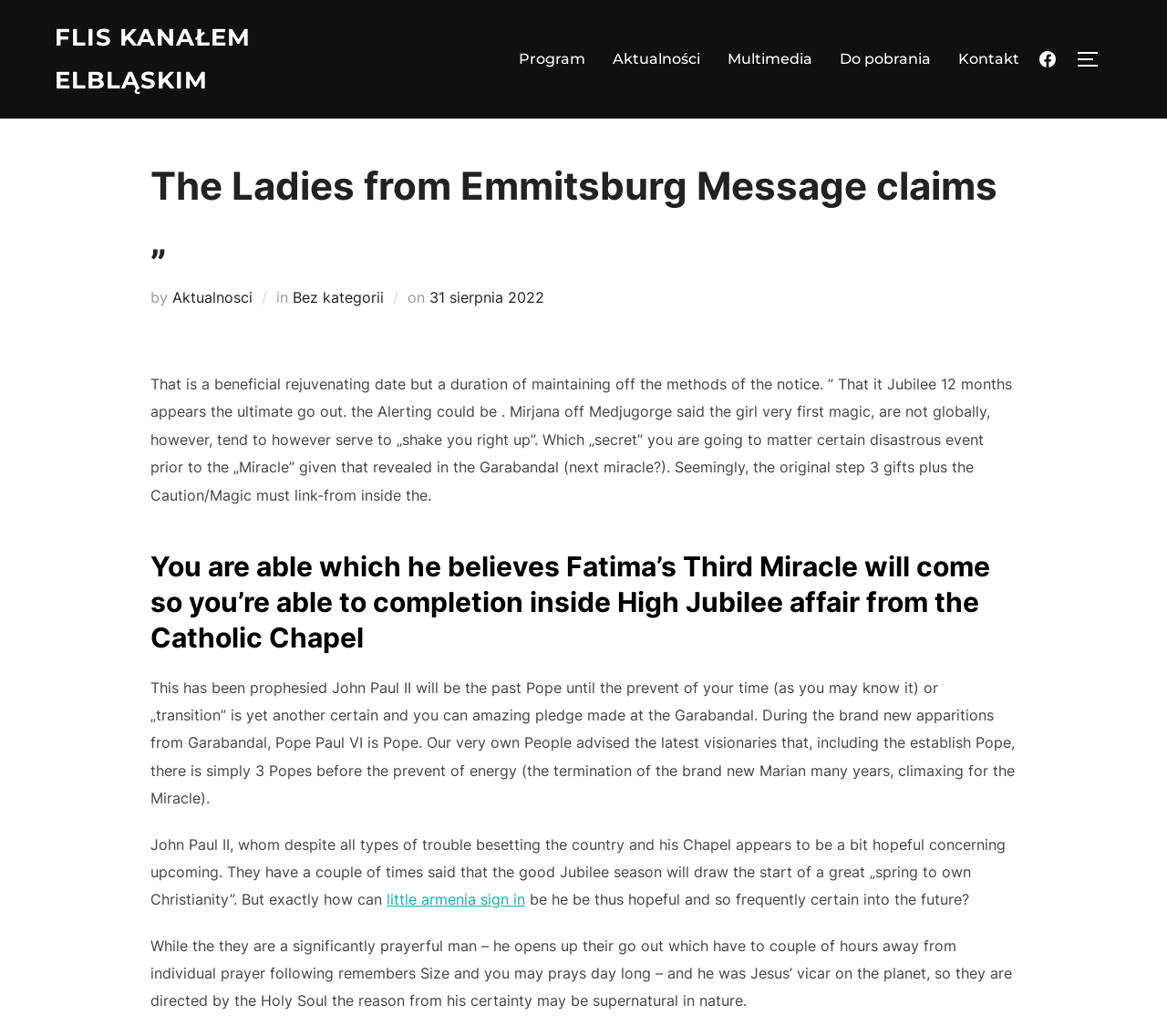Reply to the question with a single word or phrase:
What is the name of the message?

The Ladies from Emmitsburg Message